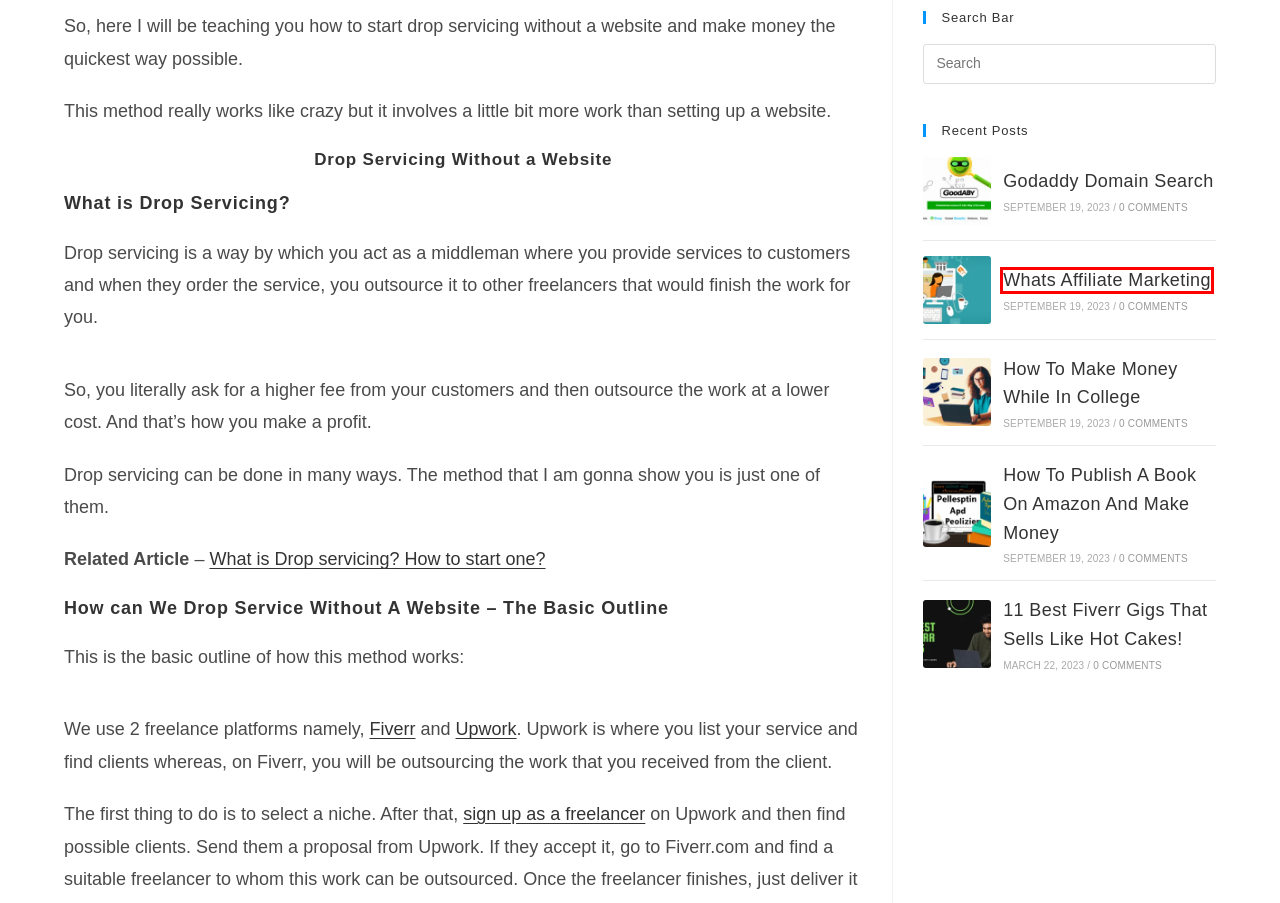With the provided webpage screenshot containing a red bounding box around a UI element, determine which description best matches the new webpage that appears after clicking the selected element. The choices are:
A. 11 Best Fiverr Gigs That Sells Like Hot Cakes! - Stashlr
B. Godaddy Domain Search - Stashlr
C. Can Blogging Make You Rich? - Stashlr
D. Whats Affiliate Marketing - Stashlr
E. Upwork | The World’s Work Marketplace
F. Affiliate Marketing - Stashlr
G. How To Make Money While In College - Stashlr
H. How To Publish A Book On Amazon And Make Money - Stashlr

D